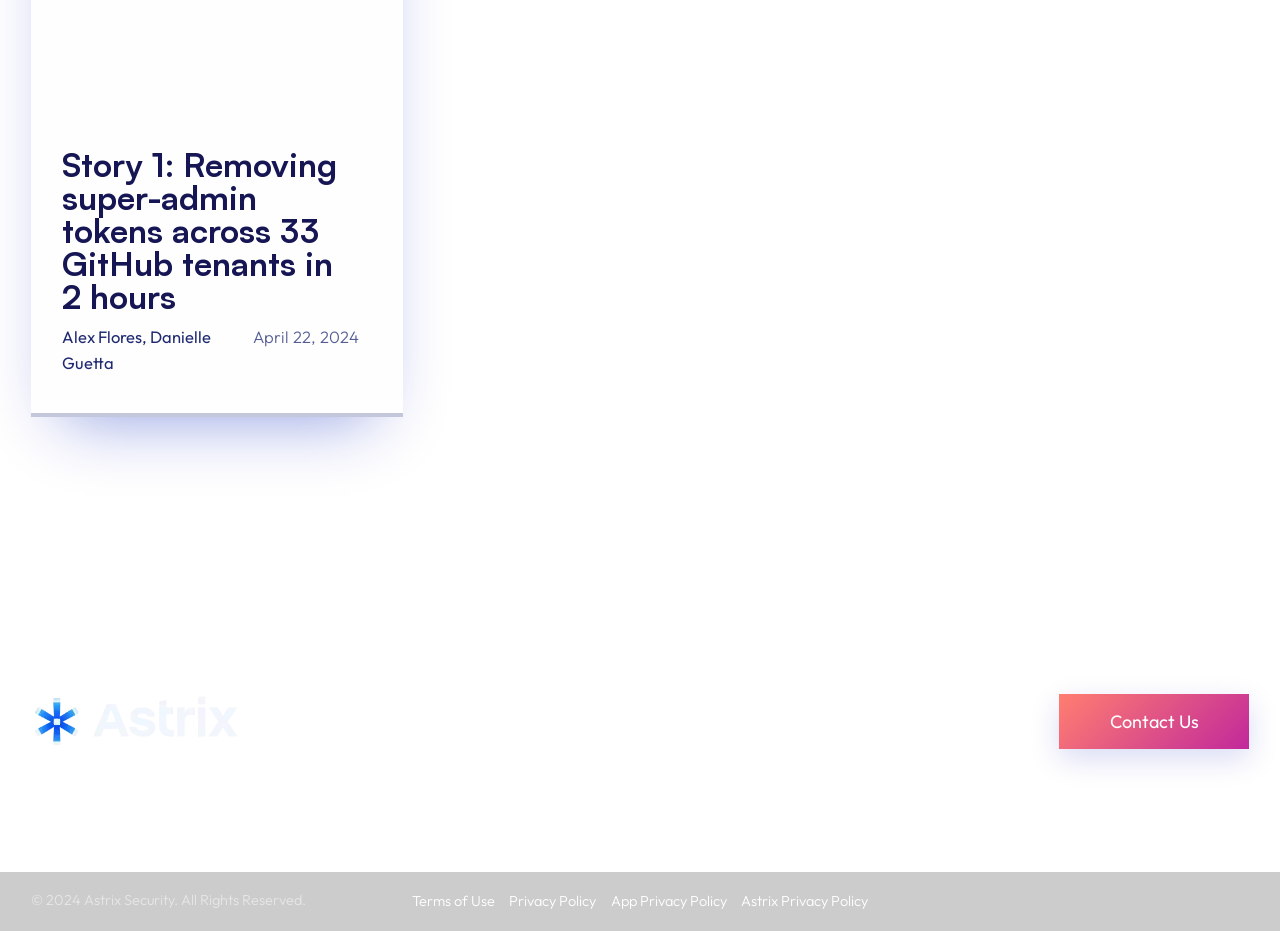Respond to the question below with a single word or phrase:
What is the name of the logo?

Astrix Logo